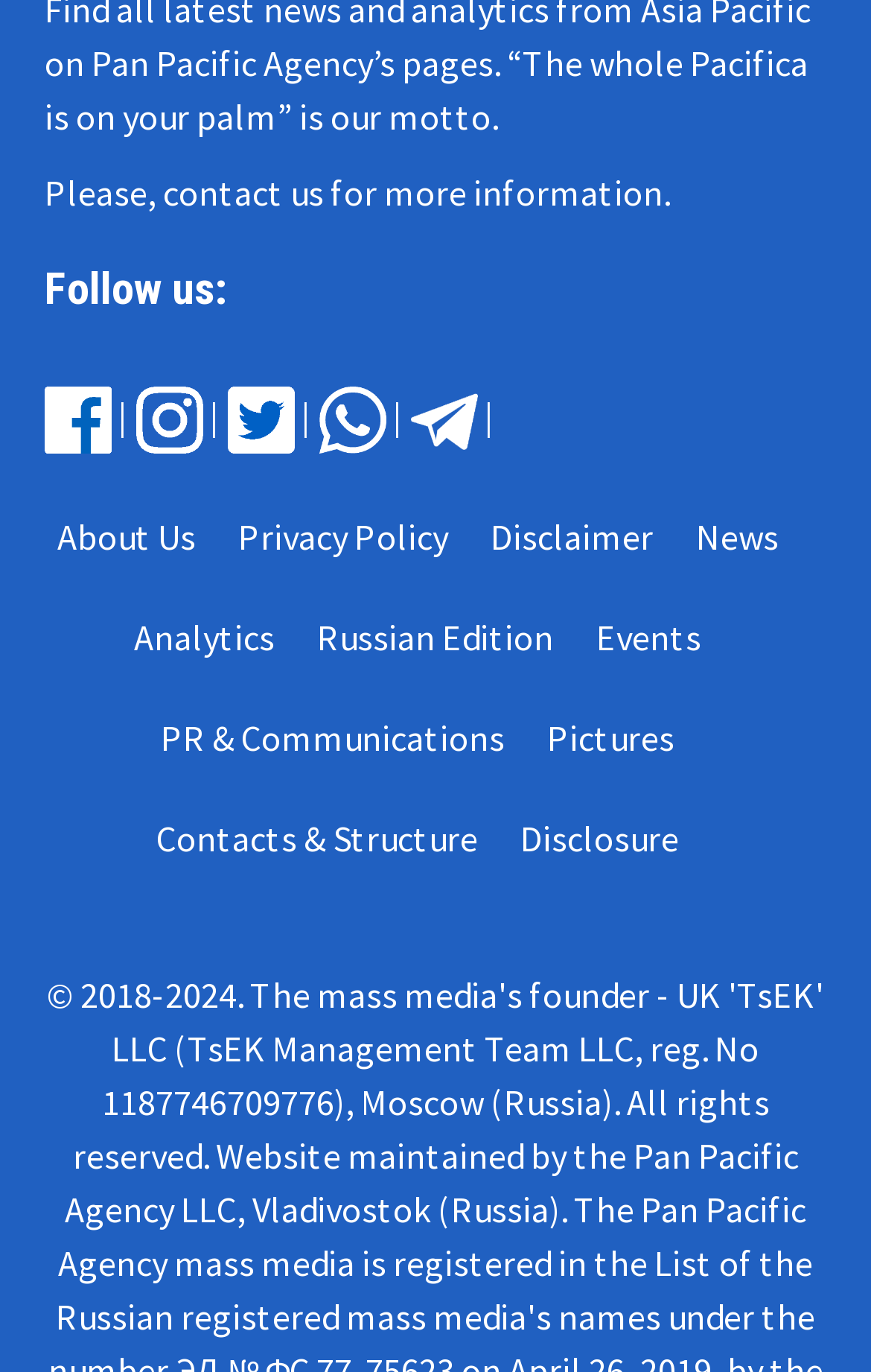Determine the bounding box coordinates for the region that must be clicked to execute the following instruction: "contact us".

[0.187, 0.124, 0.326, 0.156]